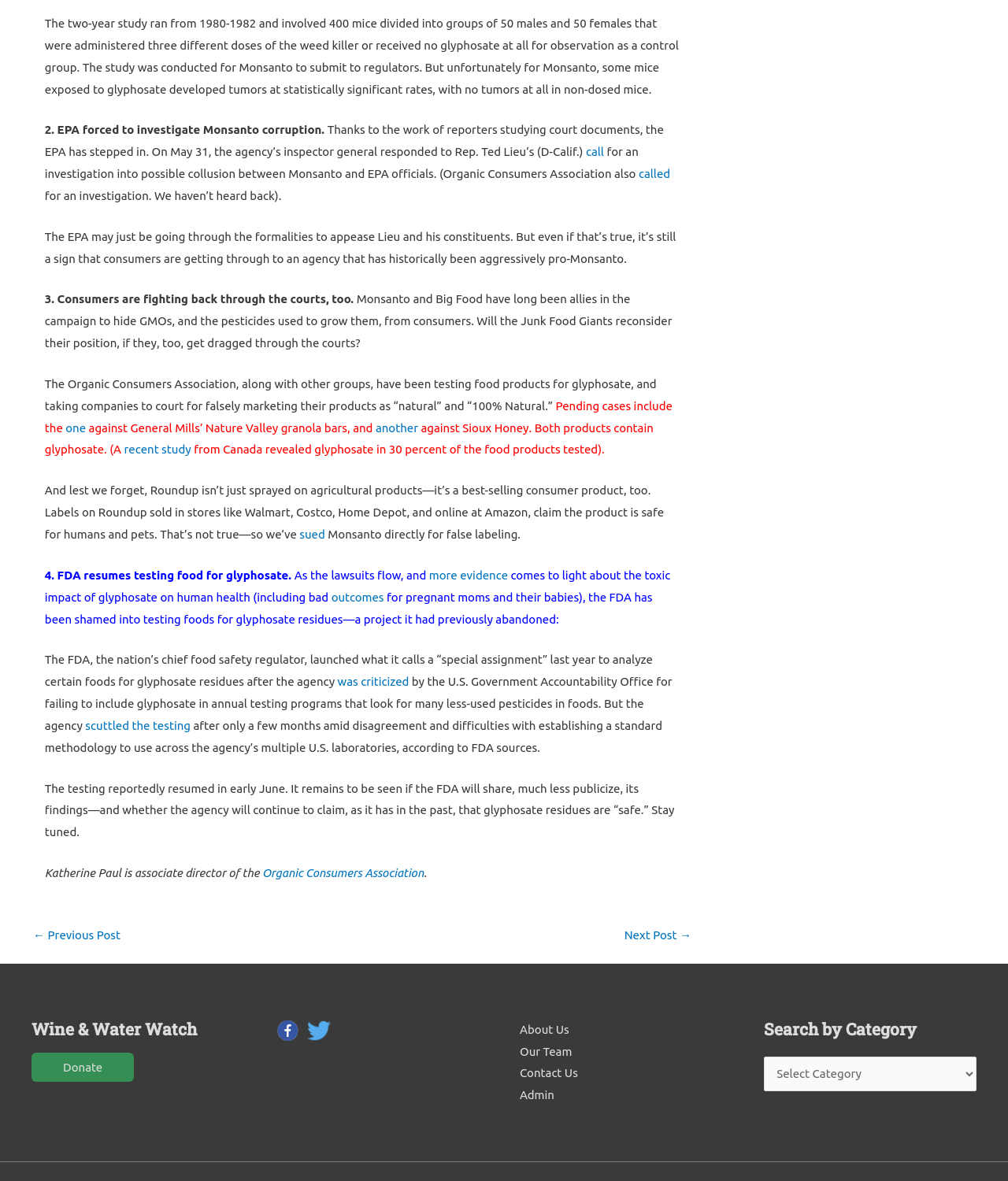Utilize the details in the image to give a detailed response to the question: What is the purpose of the lawsuits against Monsanto?

The lawsuits against Monsanto are for false labeling, as the labels on Roundup sold in stores claim the product is safe for humans and pets, which is not true.